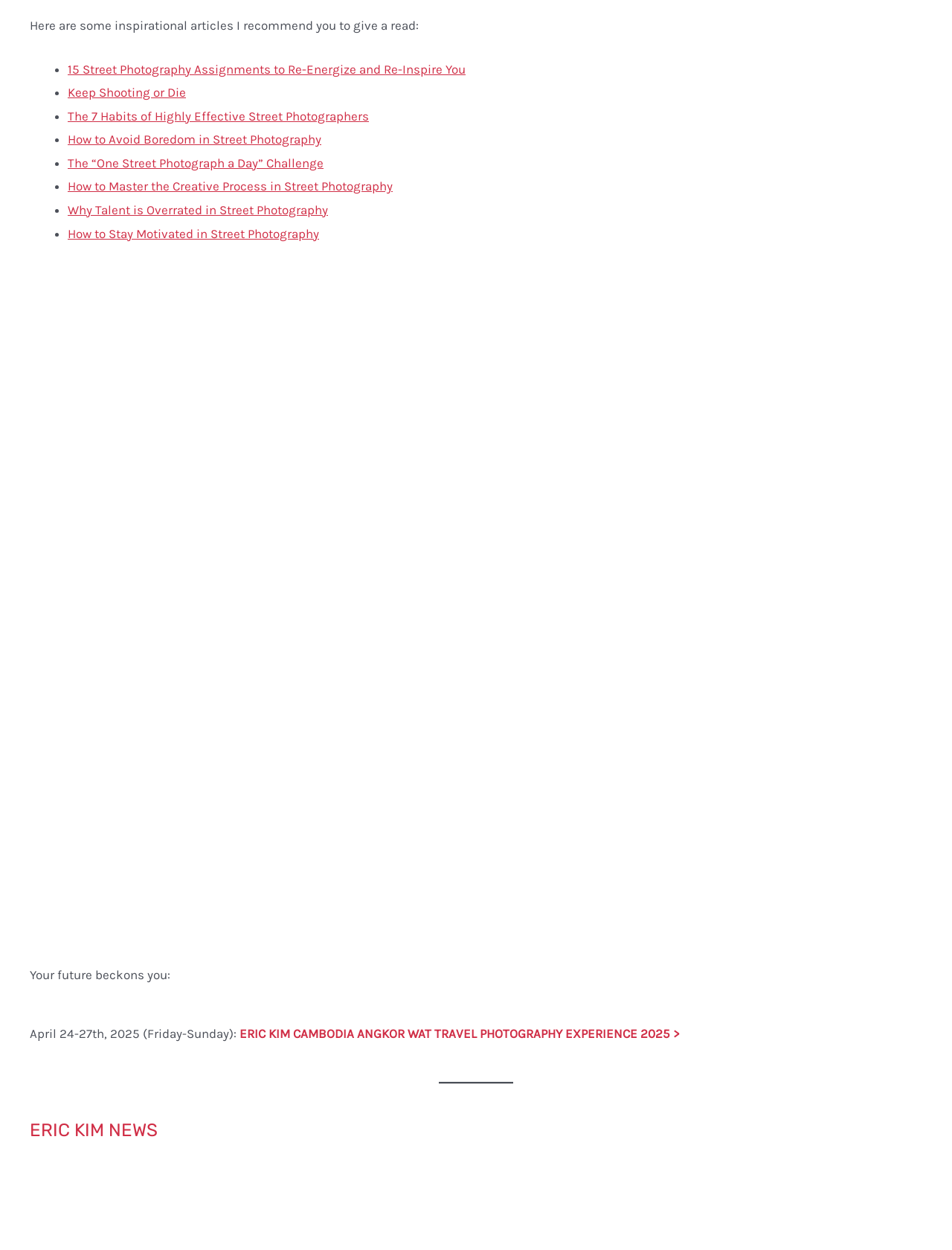How many list markers are on the webpage?
Please look at the screenshot and answer using one word or phrase.

7